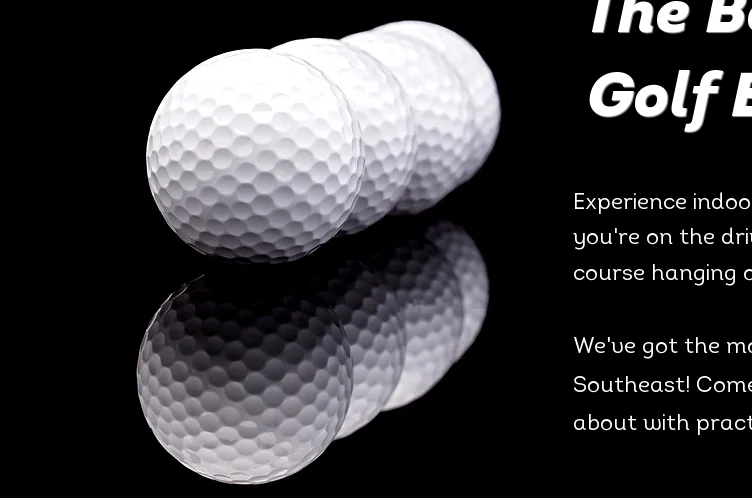Answer briefly with one word or phrase:
What is the theme of the image?

Indoor golfing